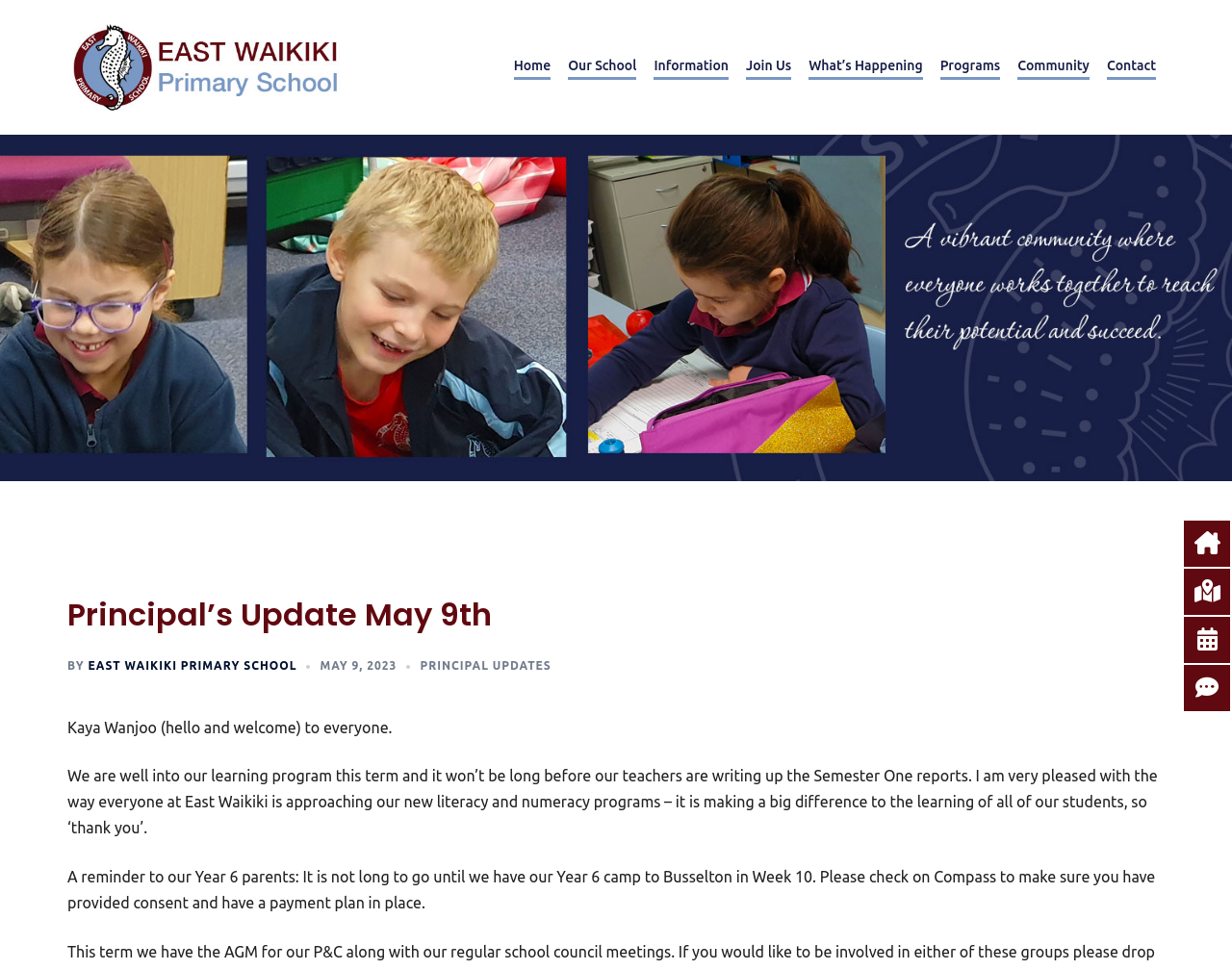Please analyze the image and provide a thorough answer to the question:
What is the purpose of the Year 6 camp?

The text mentions that there will be a Year 6 camp to Busselton in Week 10, but it does not specify the purpose of the camp. It only reminds parents to check on Compass to provide consent and have a payment plan in place.